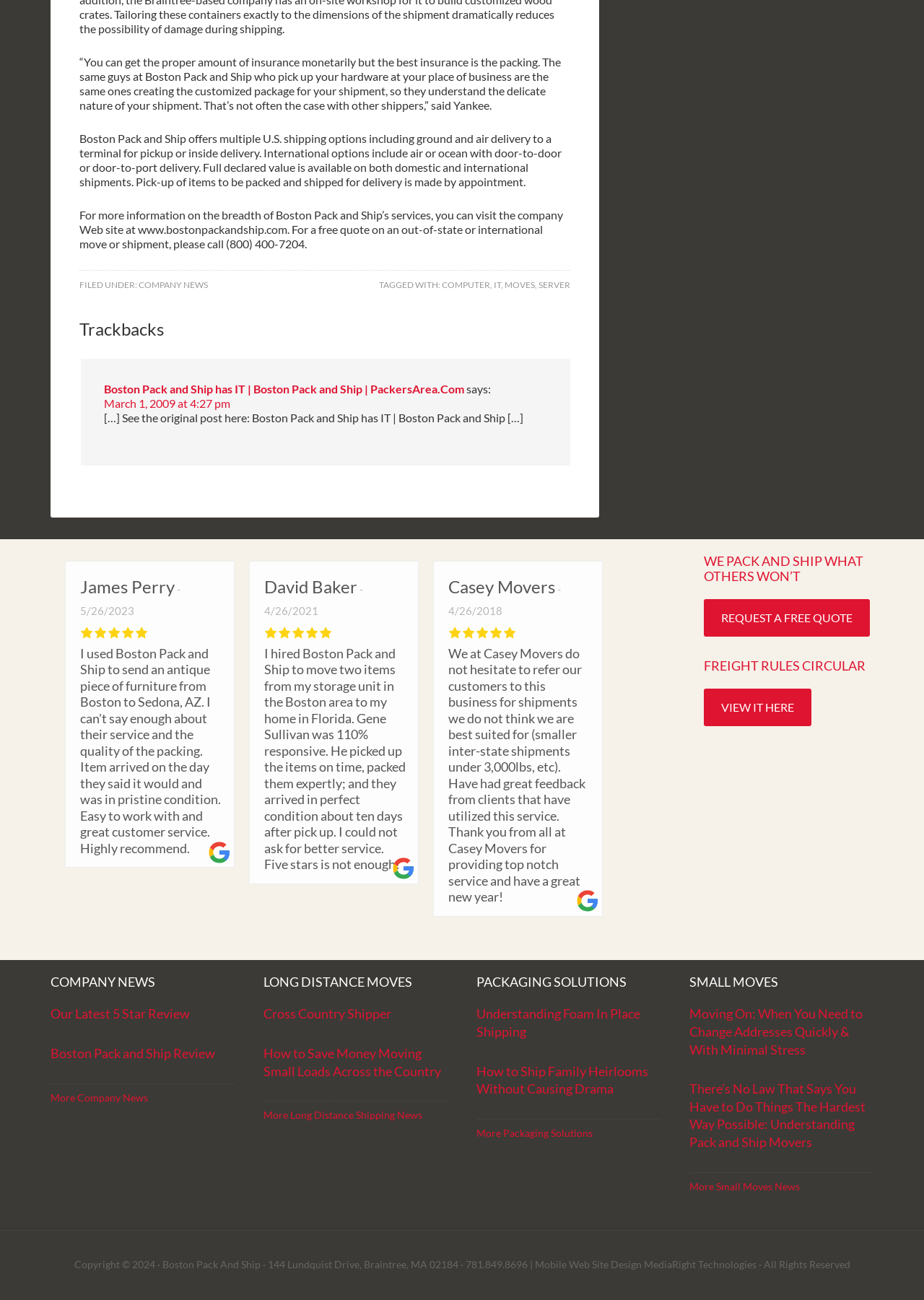Provide your answer in one word or a succinct phrase for the question: 
What is the company's approach to packing?

Customized packaging